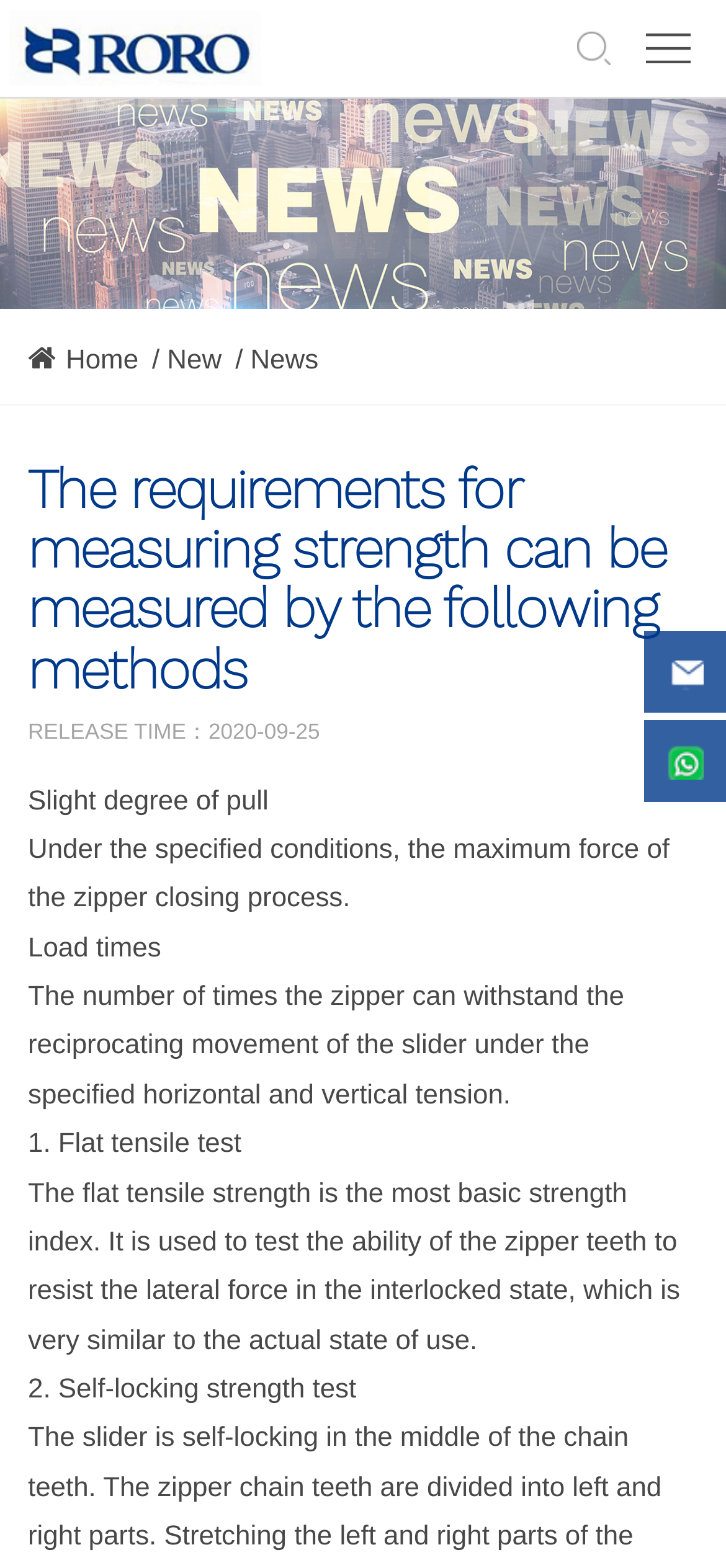What is the release time of the article?
Using the screenshot, give a one-word or short phrase answer.

2020-09-25